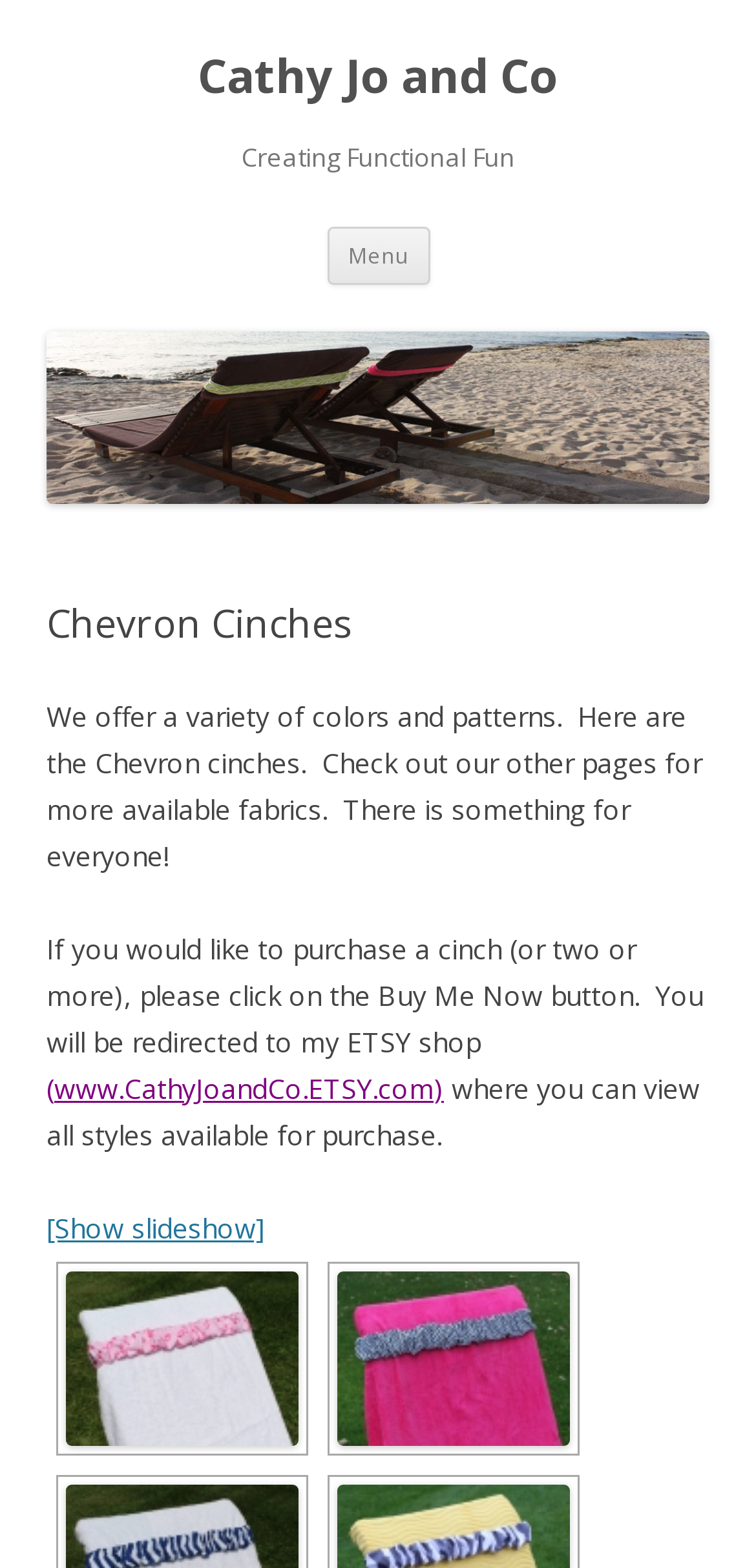Using the information in the image, give a comprehensive answer to the question: 
Where can you view all styles available for purchase?

According to the text on the webpage, you can view all styles available for purchase on the ETSY shop, which can be accessed by clicking on the 'Buy Me Now' button.